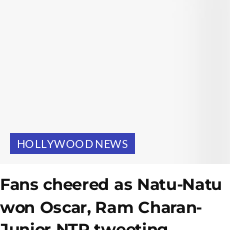Who are the two actors mentioned in the caption?
Refer to the image and offer an in-depth and detailed answer to the question.

The caption highlights the joy expressed by actors Ram Charan and Junior NTR through their social media reactions, indicating that they are the two actors mentioned in the caption.